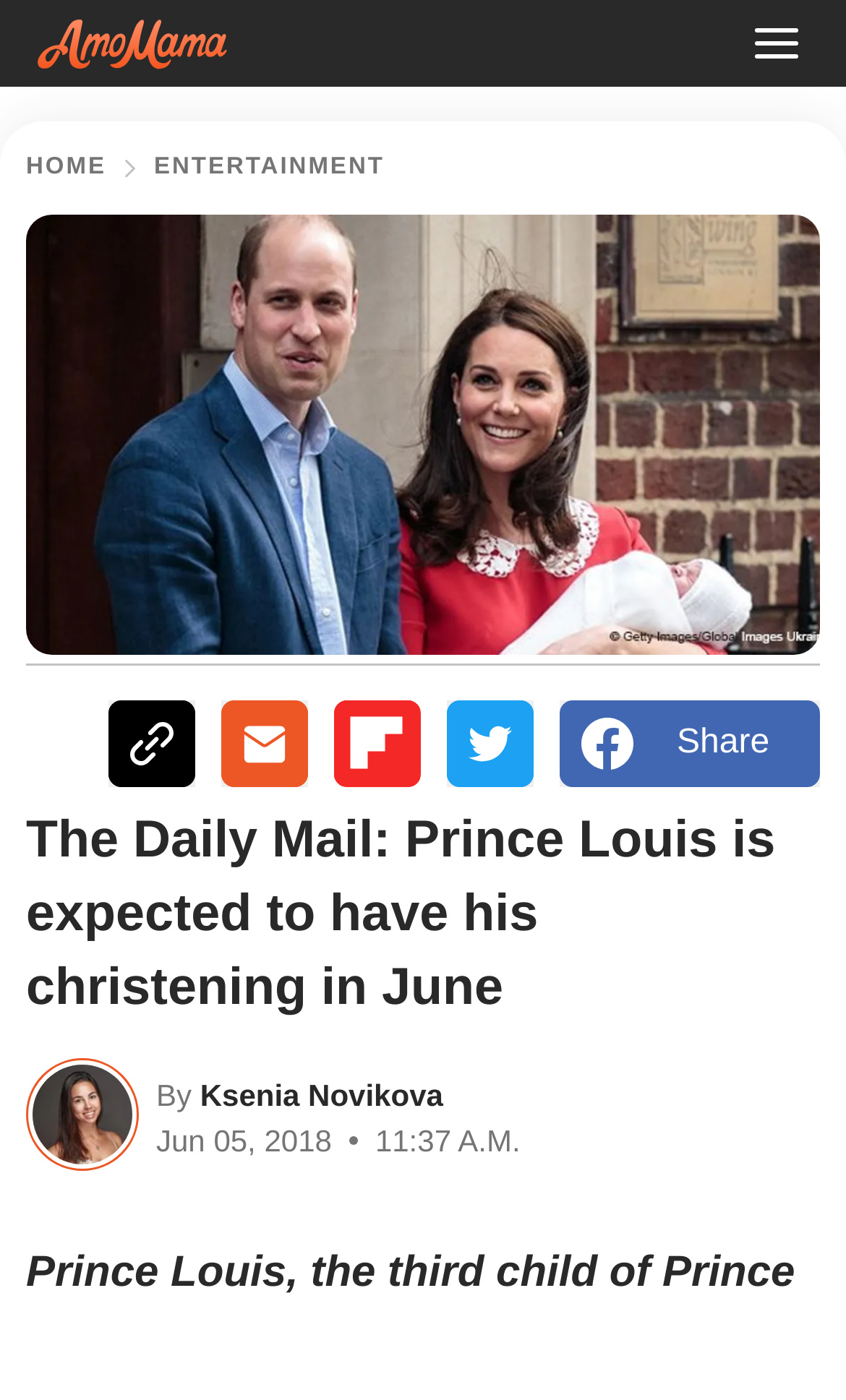Provide the bounding box coordinates of the HTML element described as: "parent_node: By Ksenia Novikova". The bounding box coordinates should be four float numbers between 0 and 1, i.e., [left, top, right, bottom].

[0.031, 0.756, 0.164, 0.837]